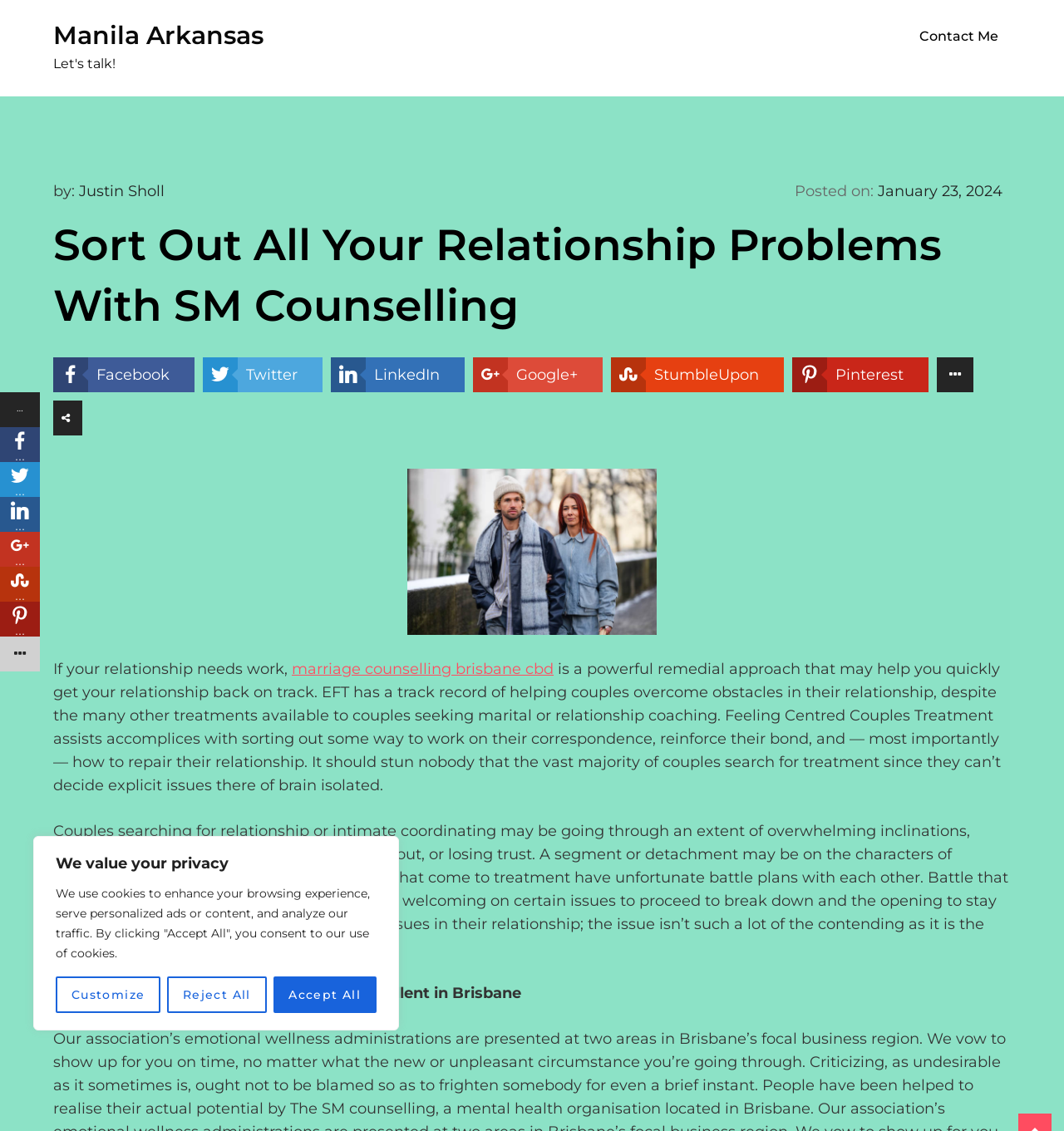What is the location of the counsellor?
From the screenshot, provide a brief answer in one word or phrase.

Manila Arkansas